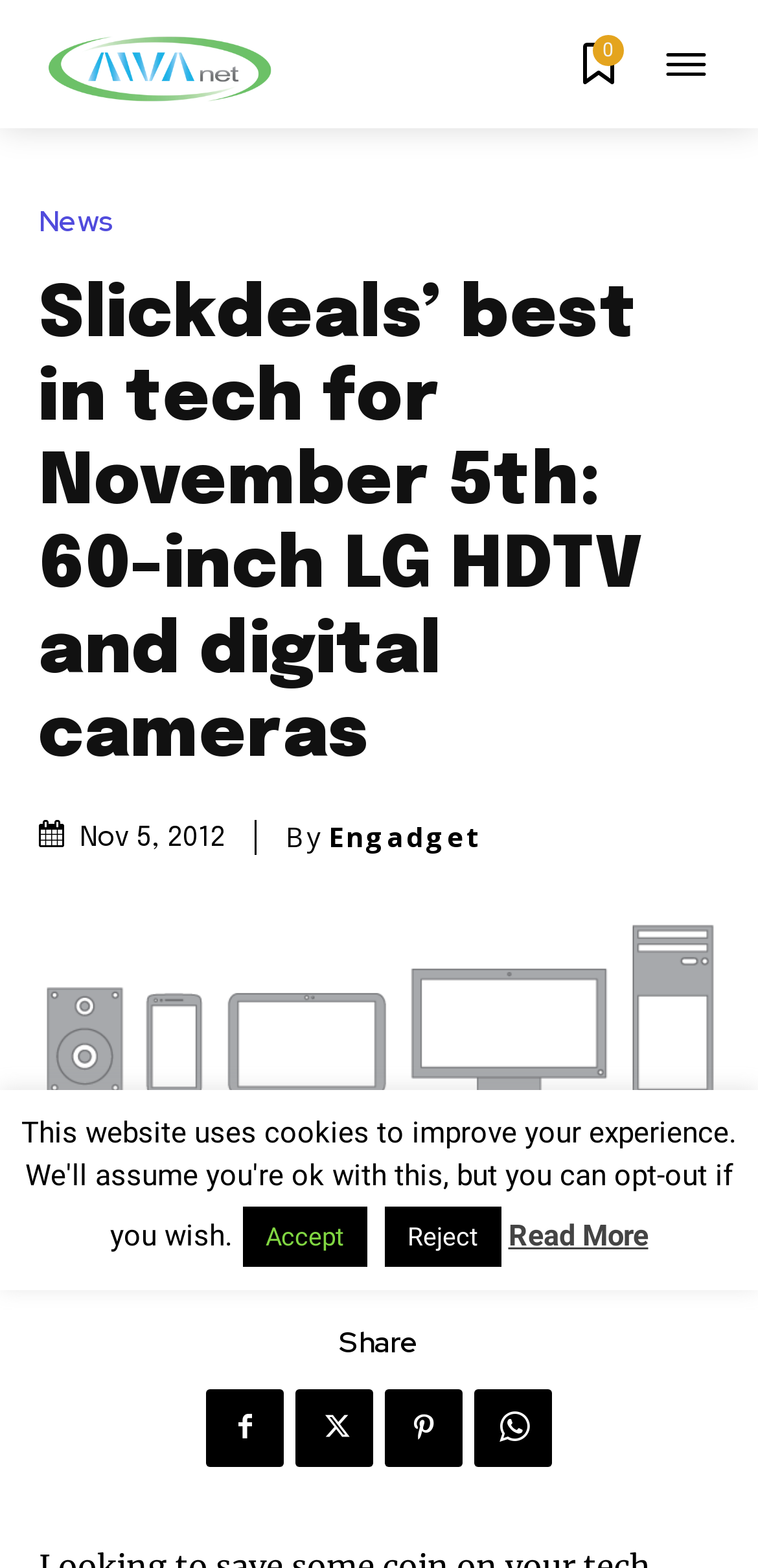Give the bounding box coordinates for the element described as: "Read More".

[0.671, 0.777, 0.855, 0.799]